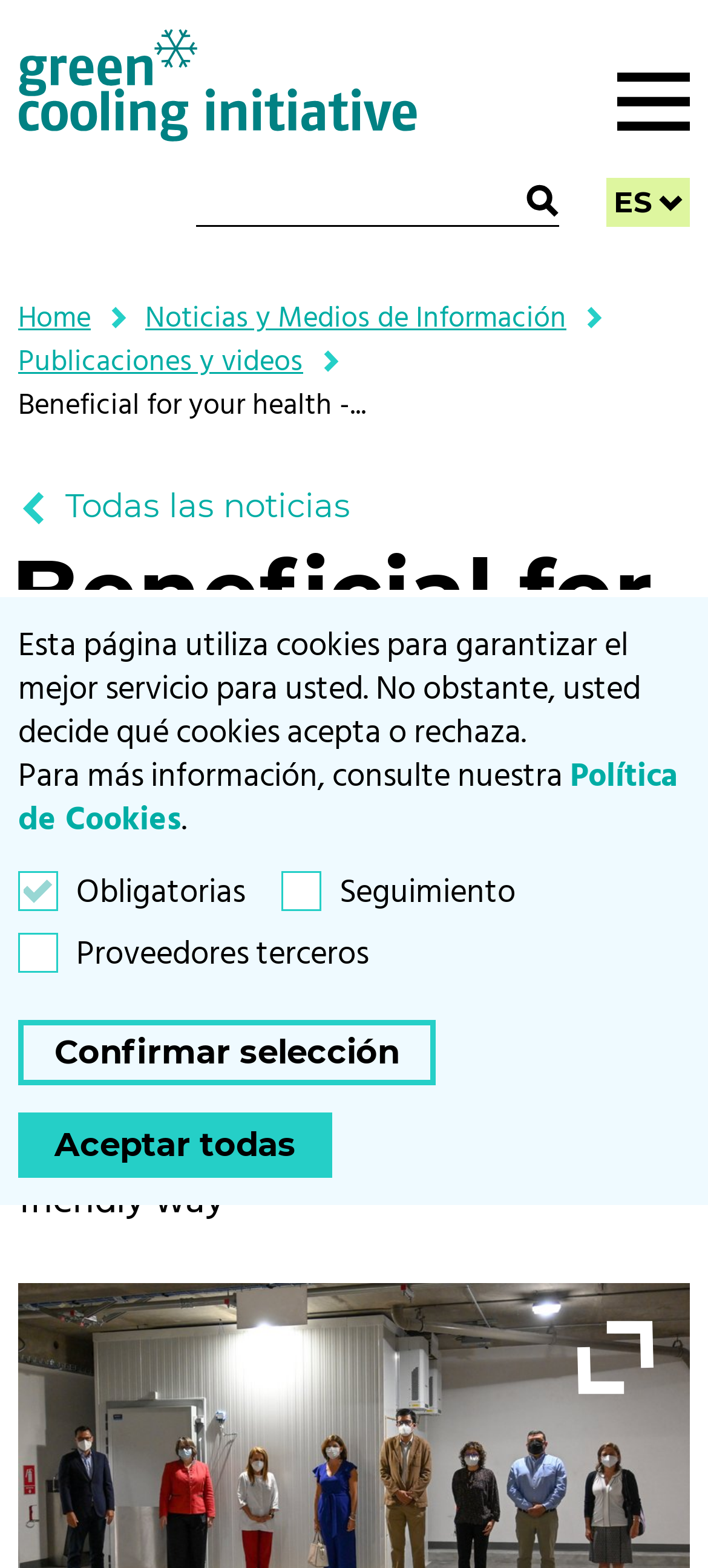What is the topic of the news article?
Using the image, provide a concise answer in one word or a short phrase.

Climate-friendly cooling